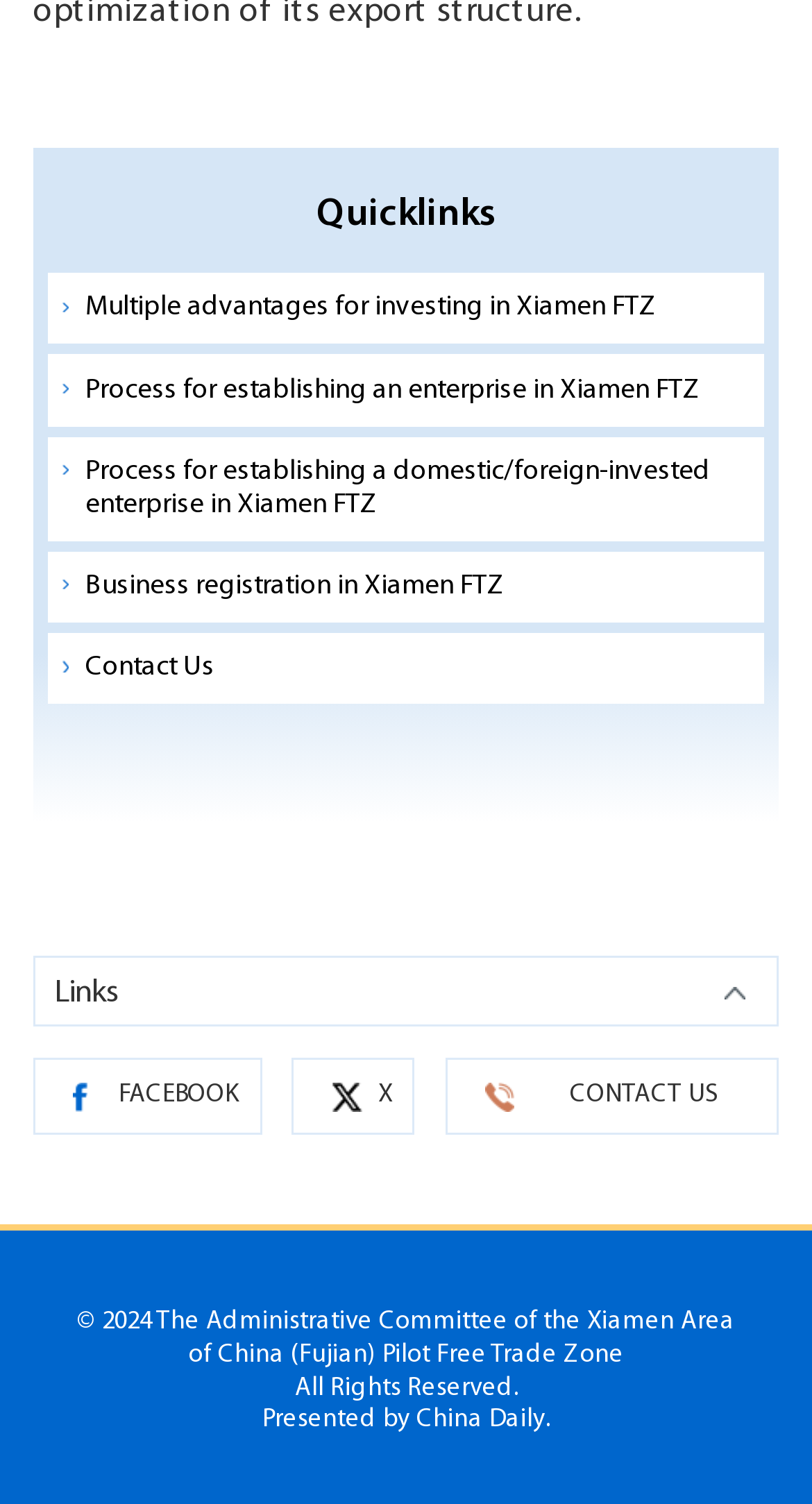Using the details in the image, give a detailed response to the question below:
What is the title of the first section?

The first section is titled 'Quicklinks' as indicated by the StaticText element with the text 'Quicklinks' inside the DescriptionListTerm element.